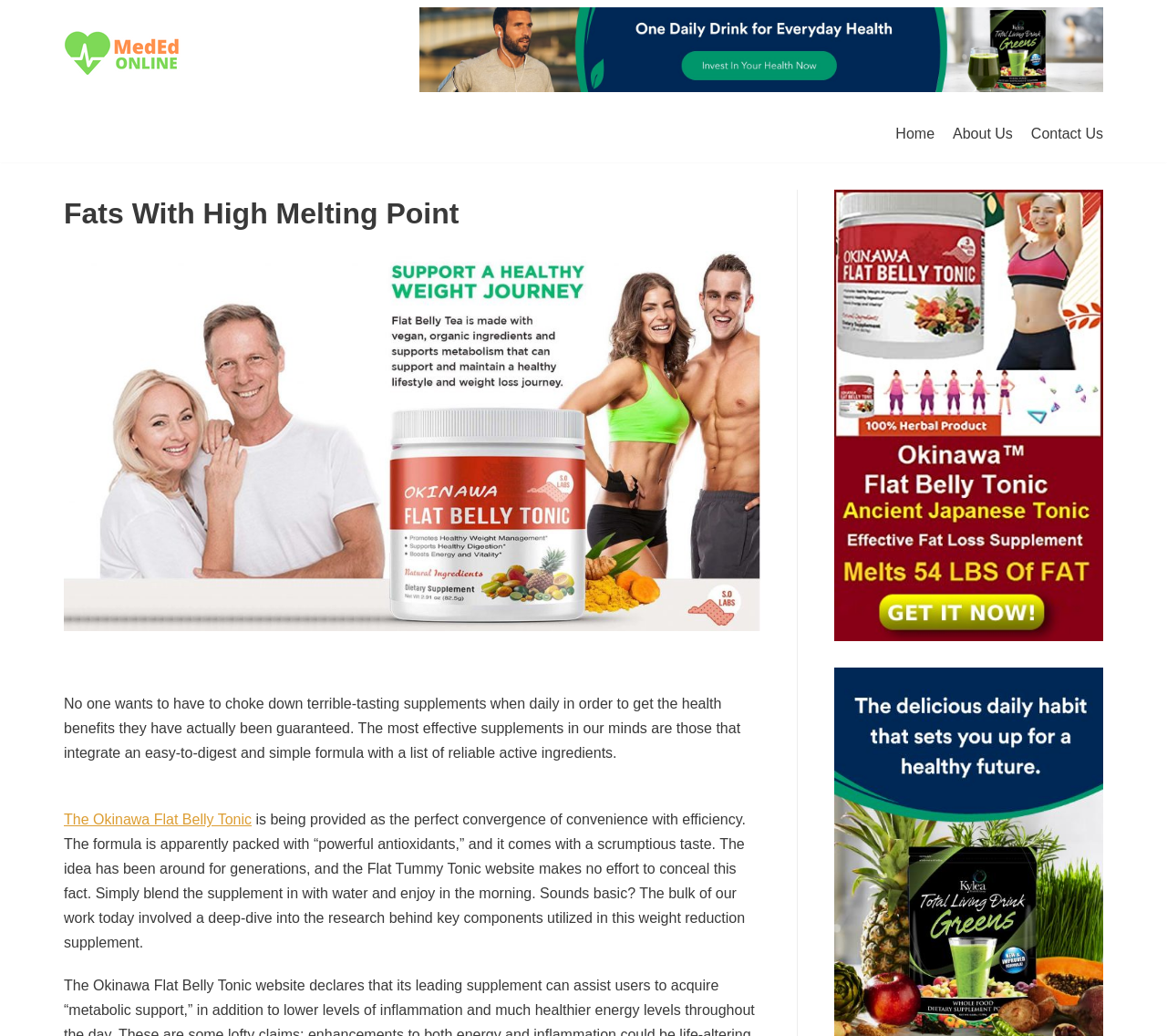Answer the question with a single word or phrase: 
What is the tone of the webpage content?

Informative